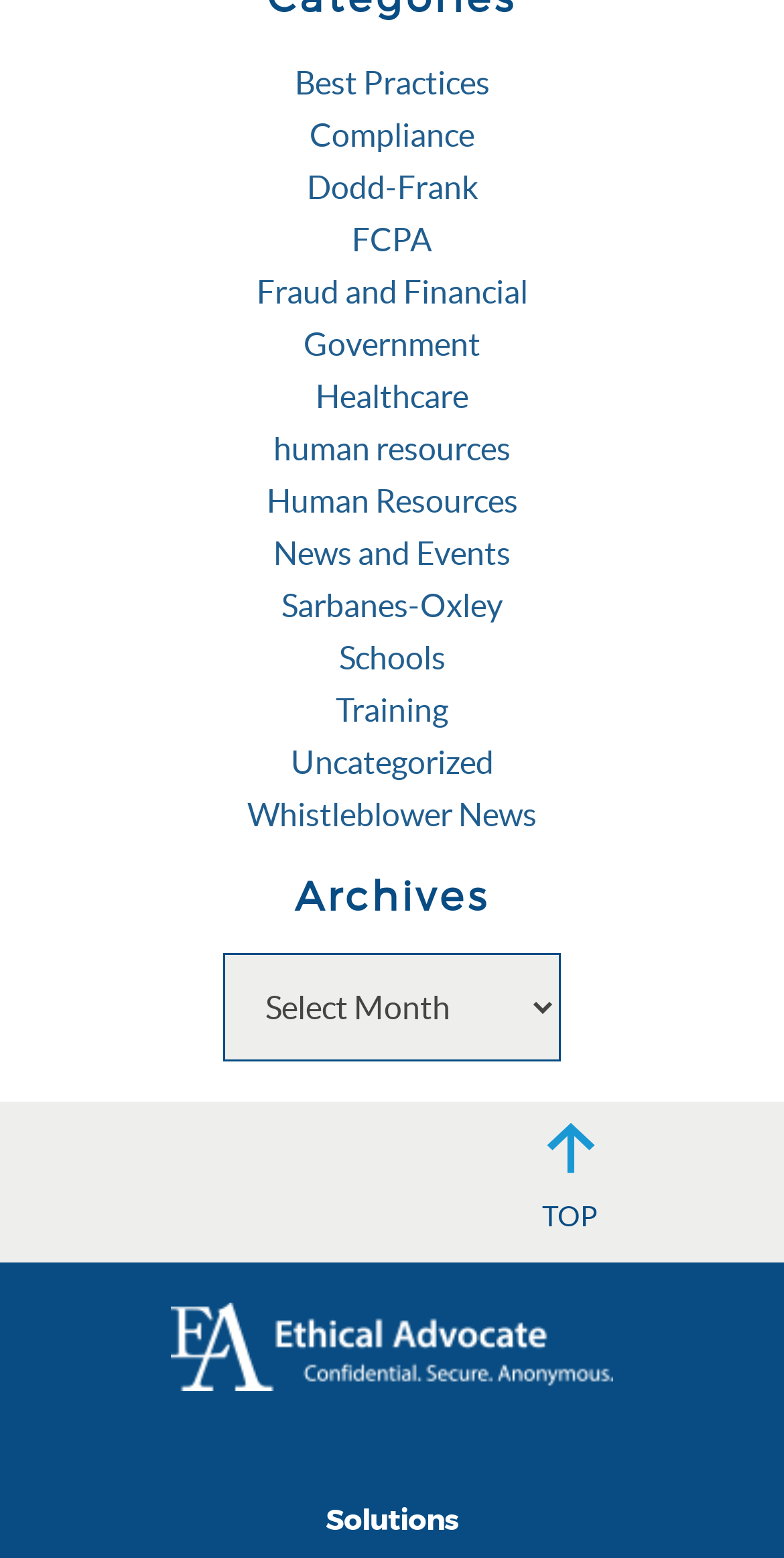Please find and report the bounding box coordinates of the element to click in order to perform the following action: "Go to Whistleblower News". The coordinates should be expressed as four float numbers between 0 and 1, in the format [left, top, right, bottom].

[0.371, 0.477, 0.629, 0.5]